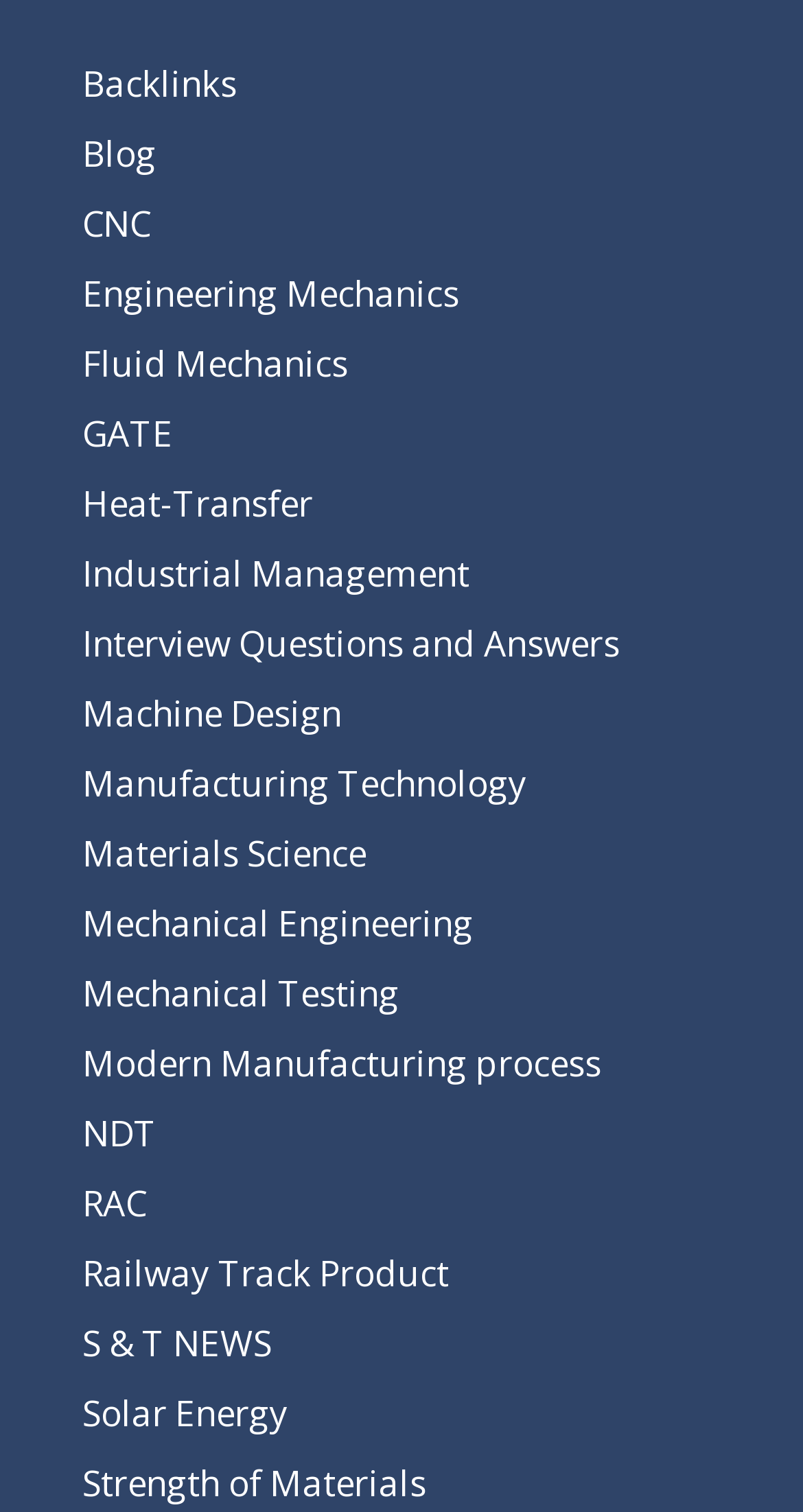Indicate the bounding box coordinates of the element that needs to be clicked to satisfy the following instruction: "Learn about 'Strength of Materials'". The coordinates should be four float numbers between 0 and 1, i.e., [left, top, right, bottom].

[0.103, 0.965, 0.531, 0.996]